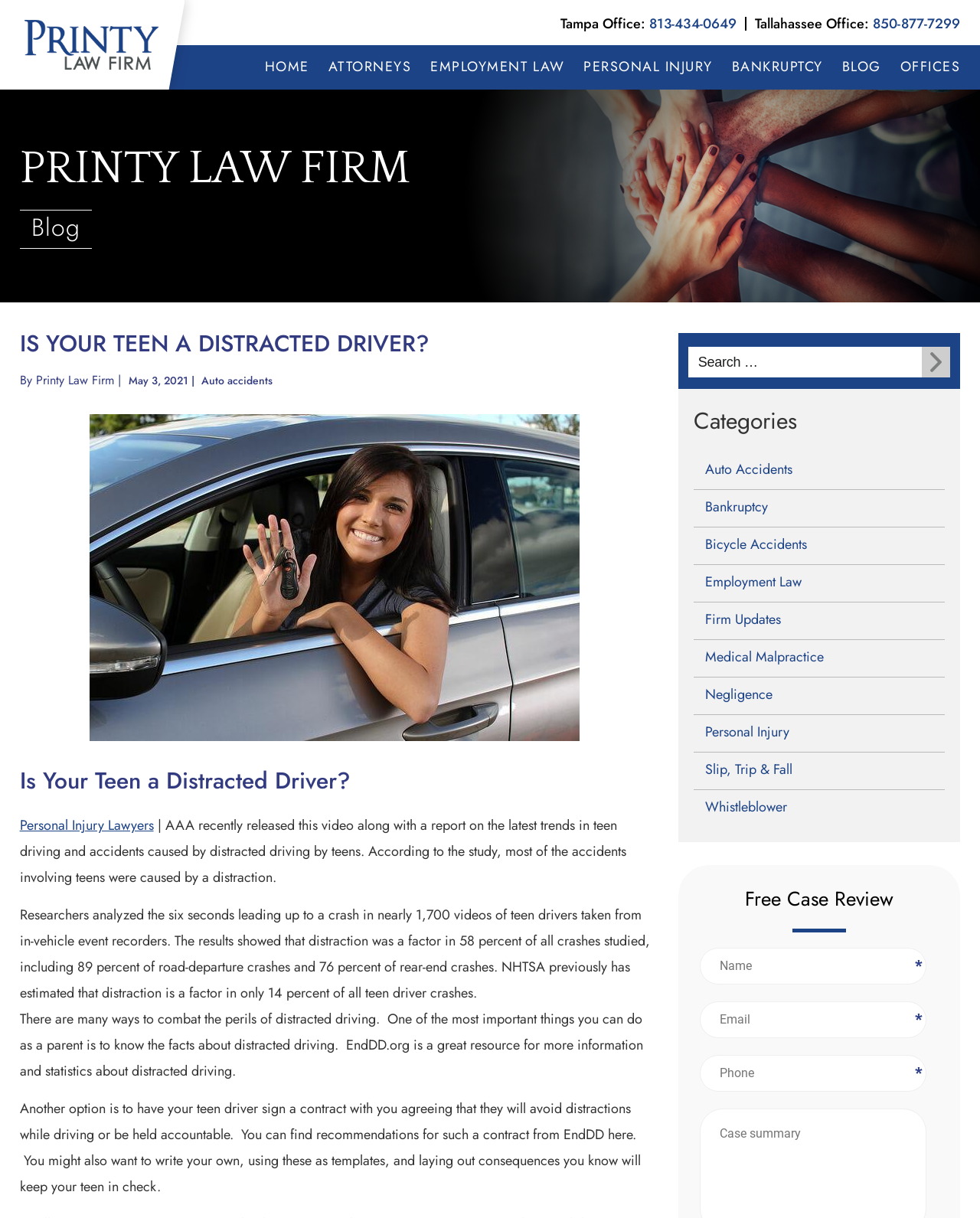Provide the bounding box coordinates of the area you need to click to execute the following instruction: "Click the 'BANKRUPTCY' link".

[0.747, 0.049, 0.84, 0.06]